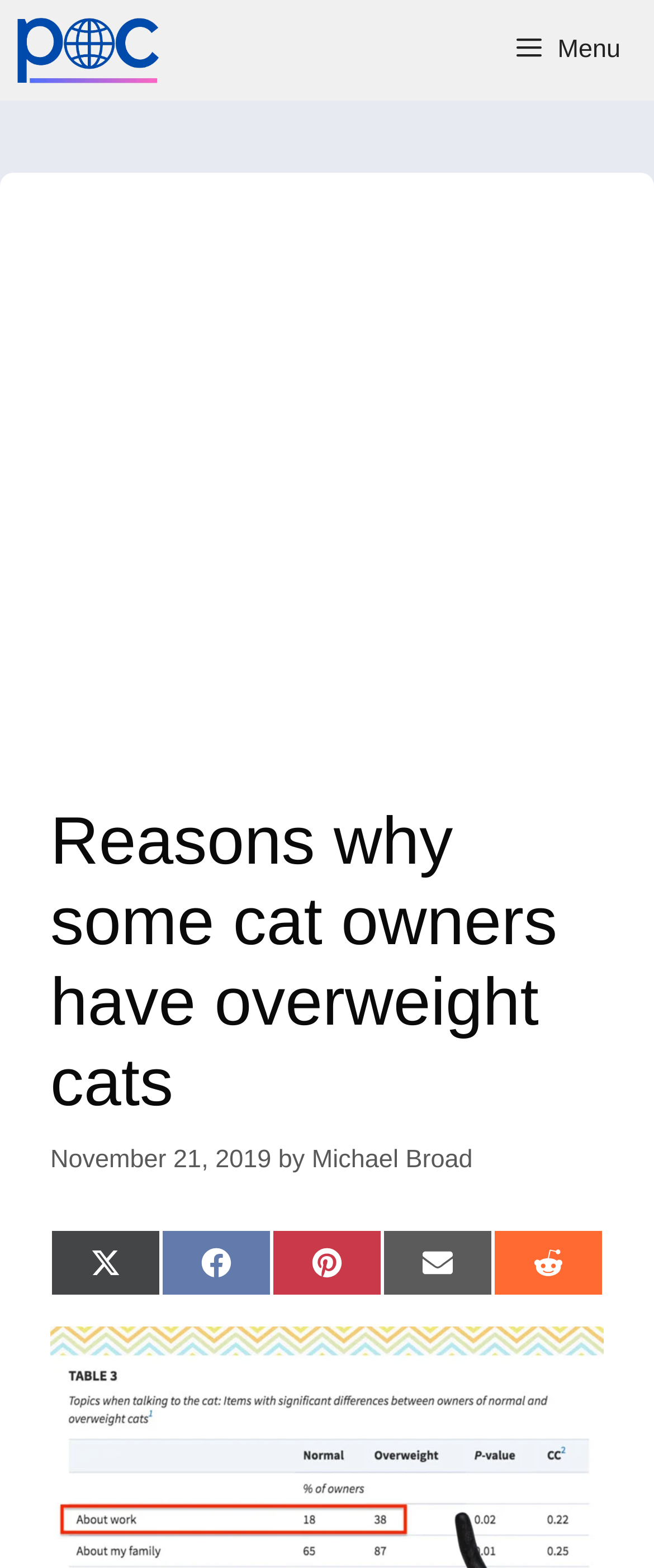Can you extract the headline from the webpage for me?

Reasons why some cat owners have overweight cats